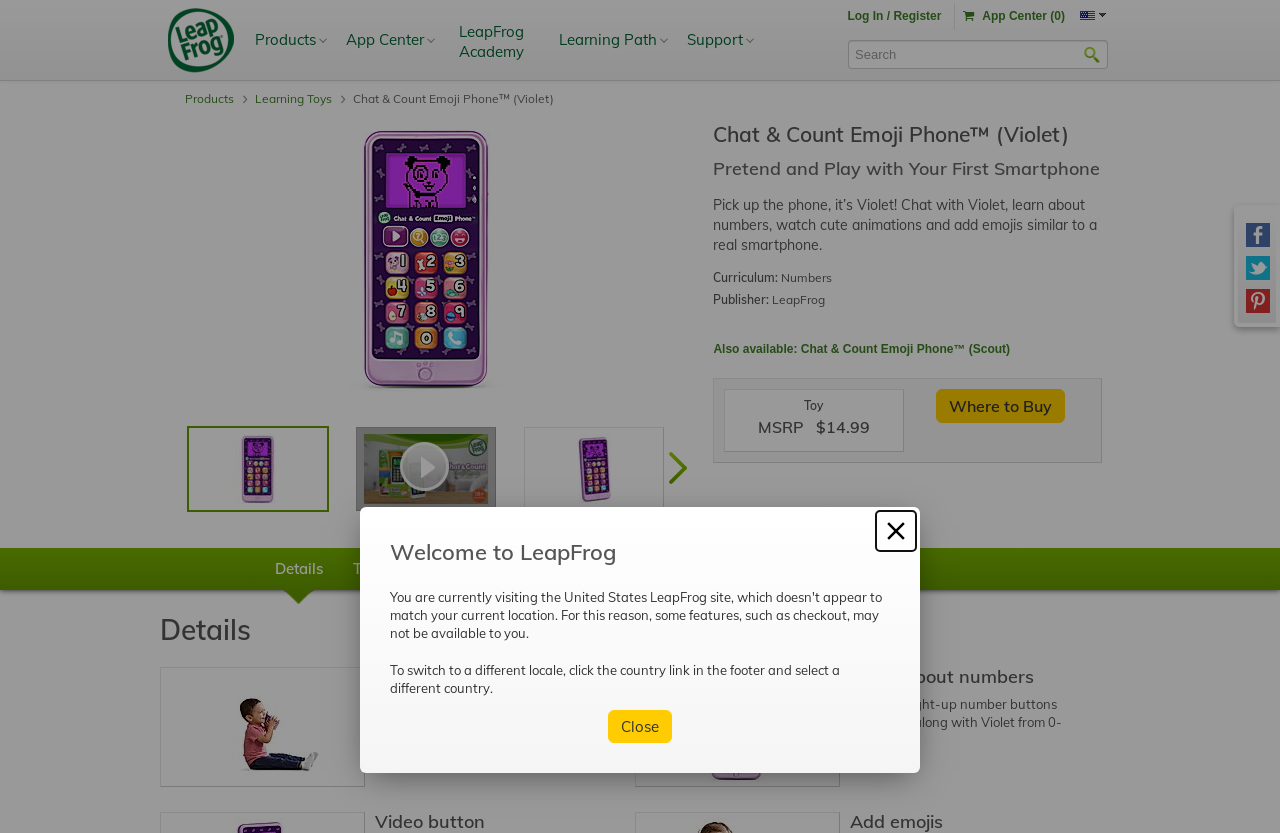Identify the bounding box of the UI element that matches this description: "parent_node: Welcome to LeapFrog aria-label="Close"".

[0.684, 0.613, 0.716, 0.662]